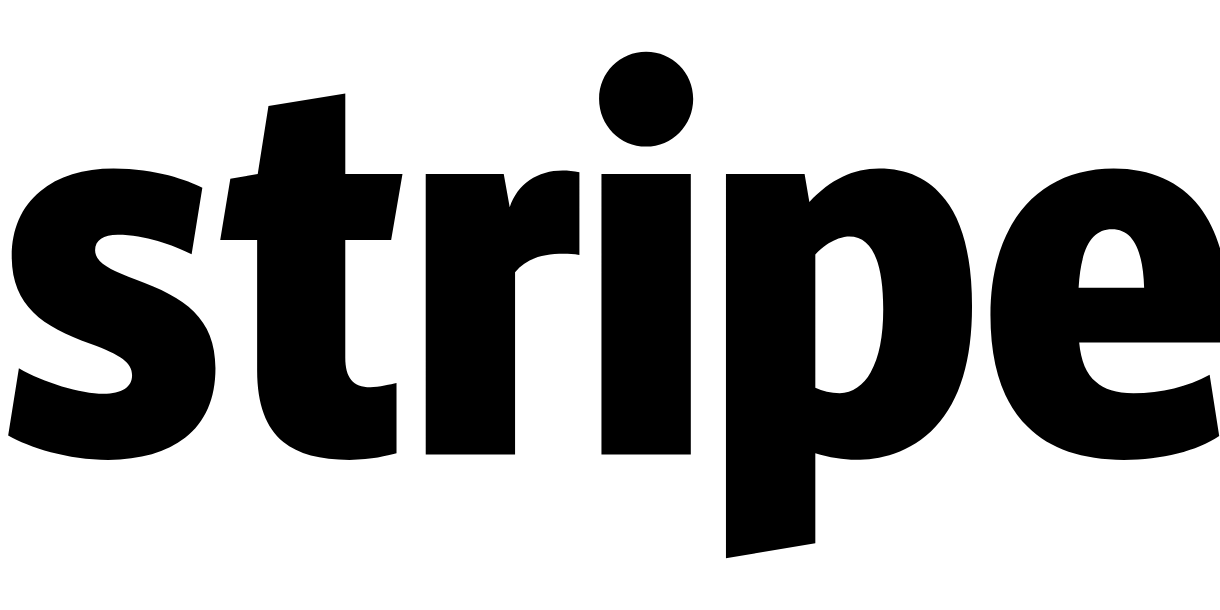Answer the following query with a single word or phrase:
What is the focus of the brand?

Ease of use and accessibility